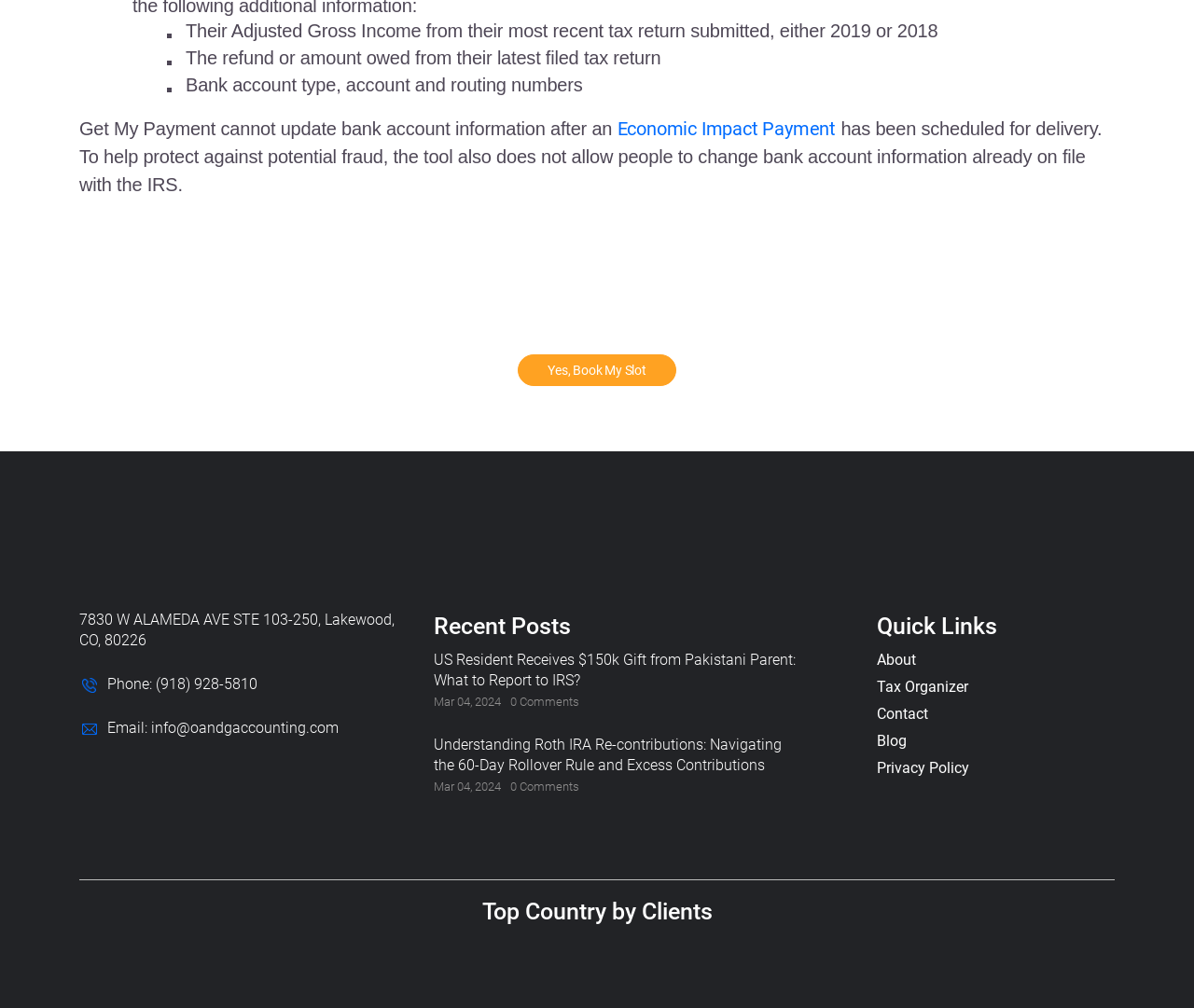Please find the bounding box coordinates of the element that must be clicked to perform the given instruction: "Read about US Resident Receives $150k Gift from Pakistani Parent: What to Report to IRS?". The coordinates should be four float numbers from 0 to 1, i.e., [left, top, right, bottom].

[0.363, 0.645, 0.673, 0.686]